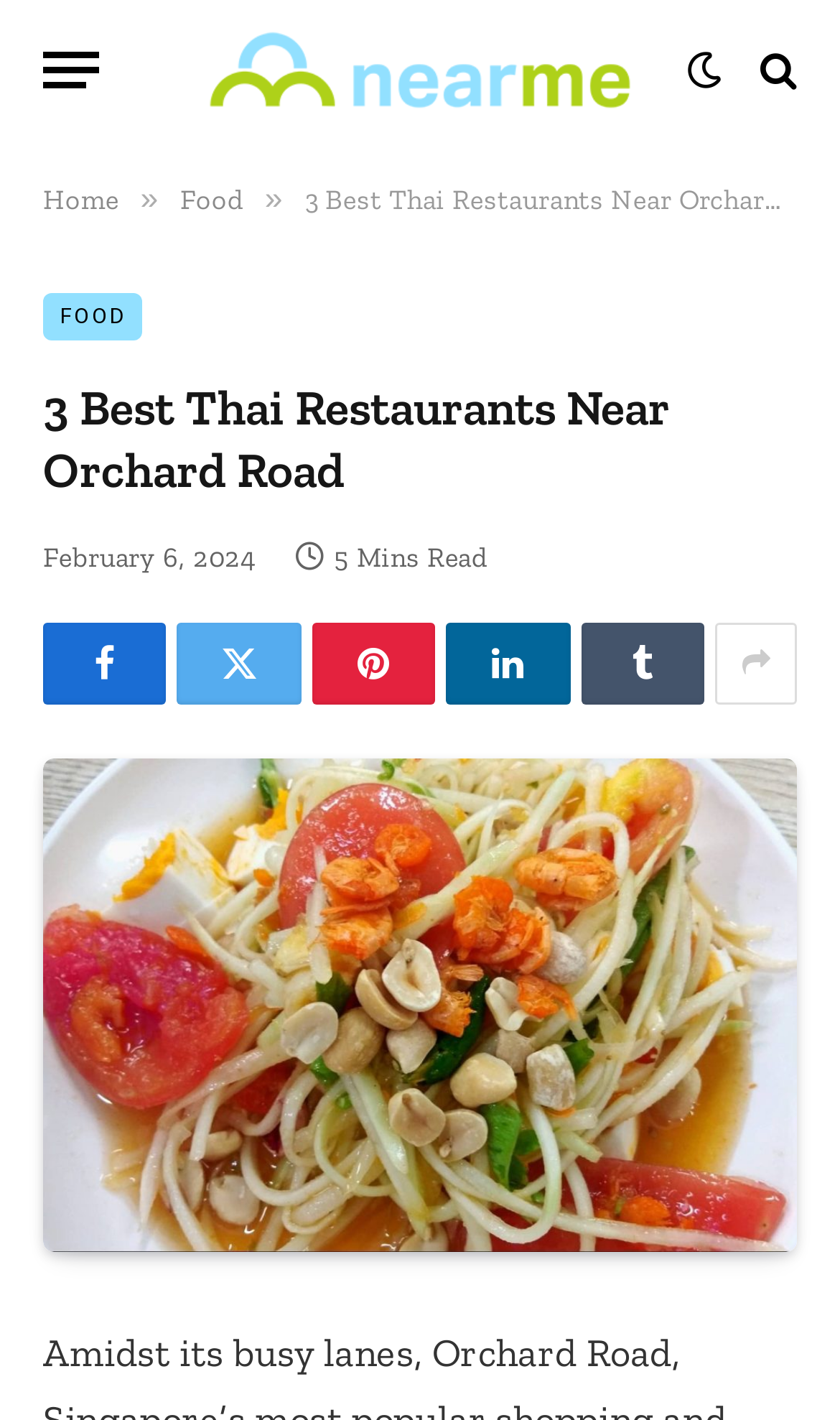Review the image closely and give a comprehensive answer to the question: How many Thai restaurants are listed?

I looked at the main heading of the webpage and found the text '3 Best Thai Restaurants Near Orchard Road' with bounding box coordinates [0.051, 0.265, 0.949, 0.356]. This indicates that the webpage lists three Thai restaurants.